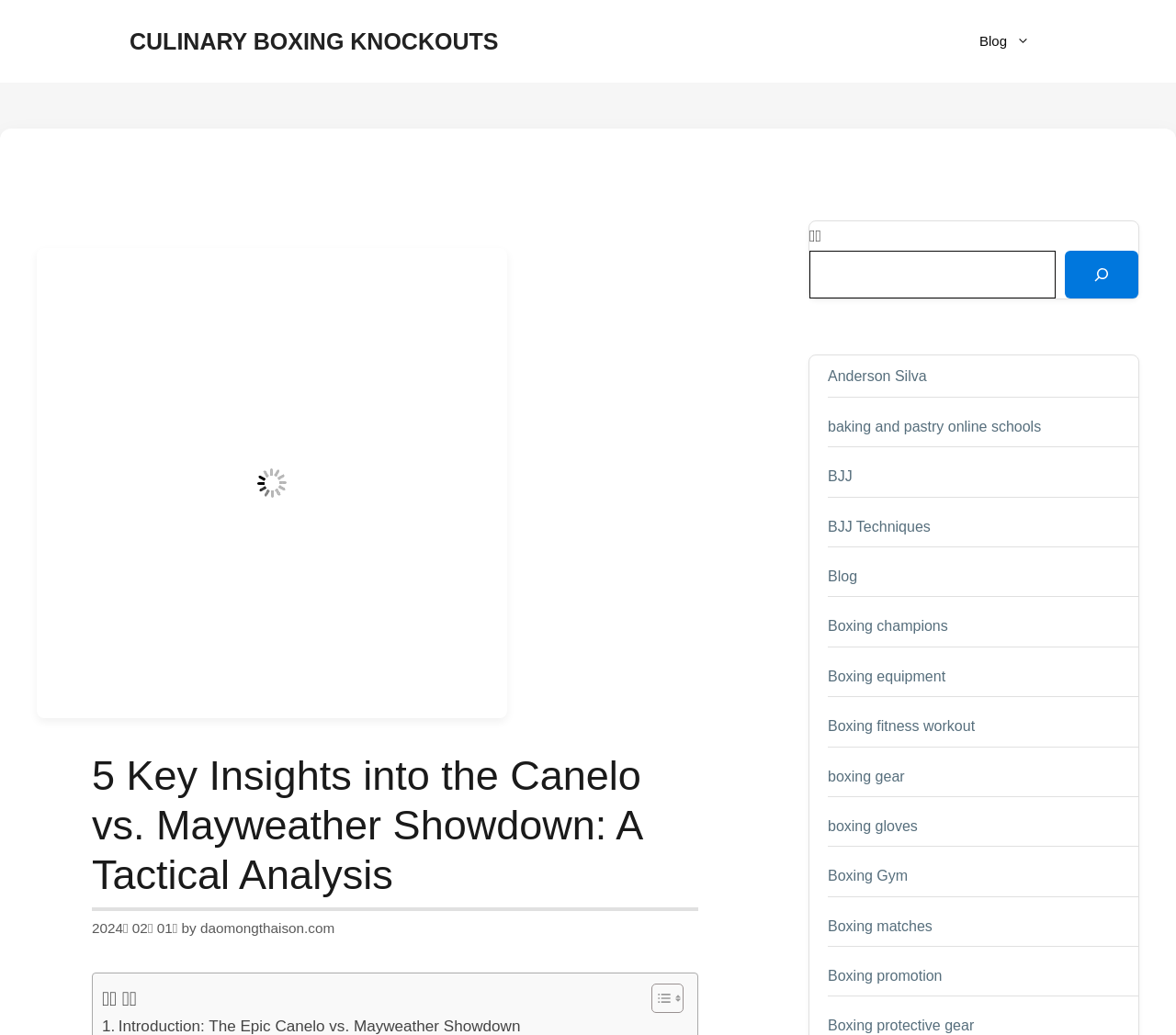Identify the bounding box coordinates of the HTML element based on this description: "Boxing equipment".

[0.704, 0.646, 0.804, 0.661]